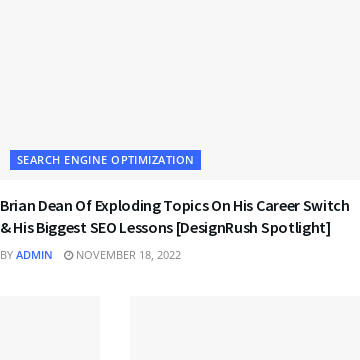Give a detailed account of the elements present in the image.

"An article titled 'Brian Dean Of Exploding Topics On His Career Switch & His Biggest SEO Lessons [DesignRush Spotlight]' is presented under the category of Search Engine Optimization. The post is authored by 'Admin' and was published on November 18, 2022. This featured image likely showcases Brian Dean, a prominent figure in the SEO community, discussing insights from his career and valuable lessons learned in the field."